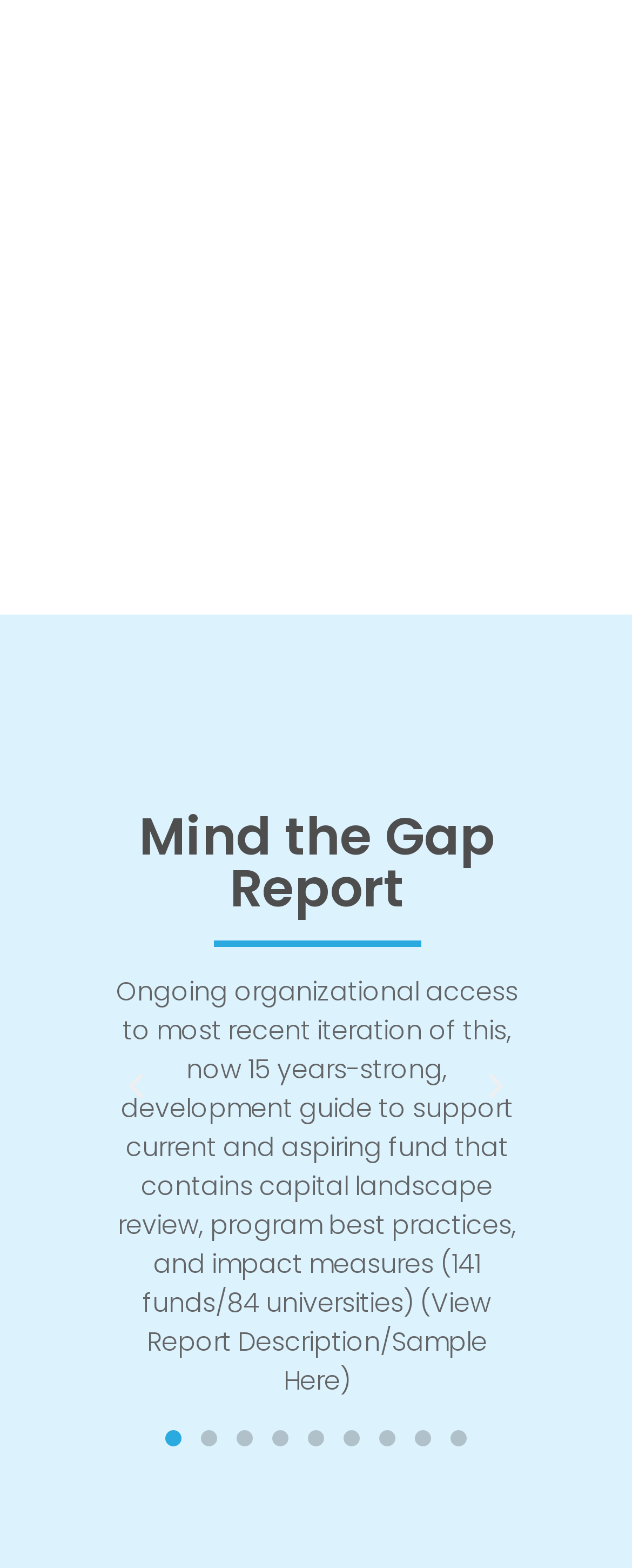What is the topic of the report?
Look at the screenshot and give a one-word or phrase answer.

Fund development guide